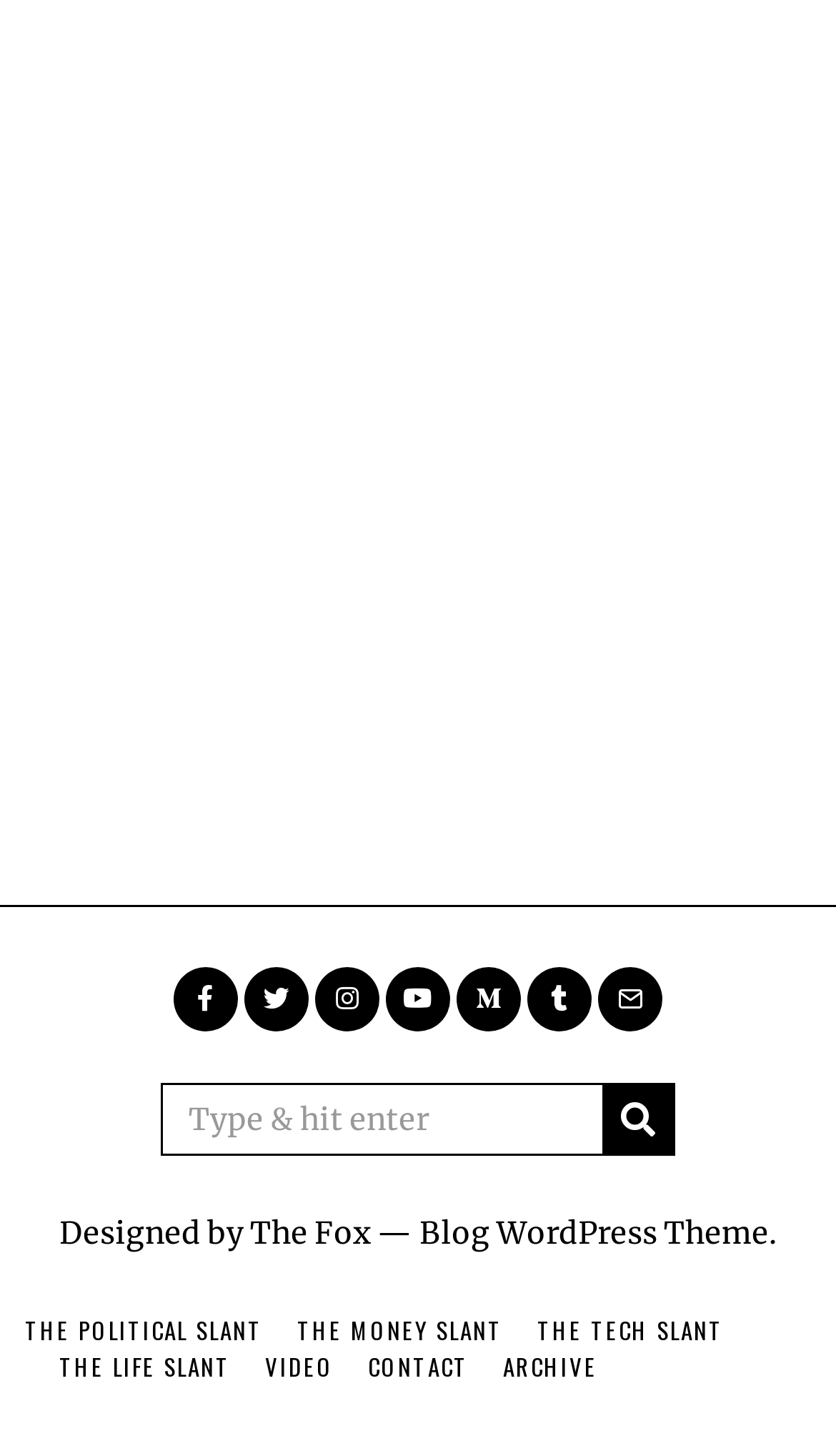Determine the bounding box for the described UI element: "name="s" placeholder="Type & hit enter"".

[0.192, 0.743, 0.808, 0.794]